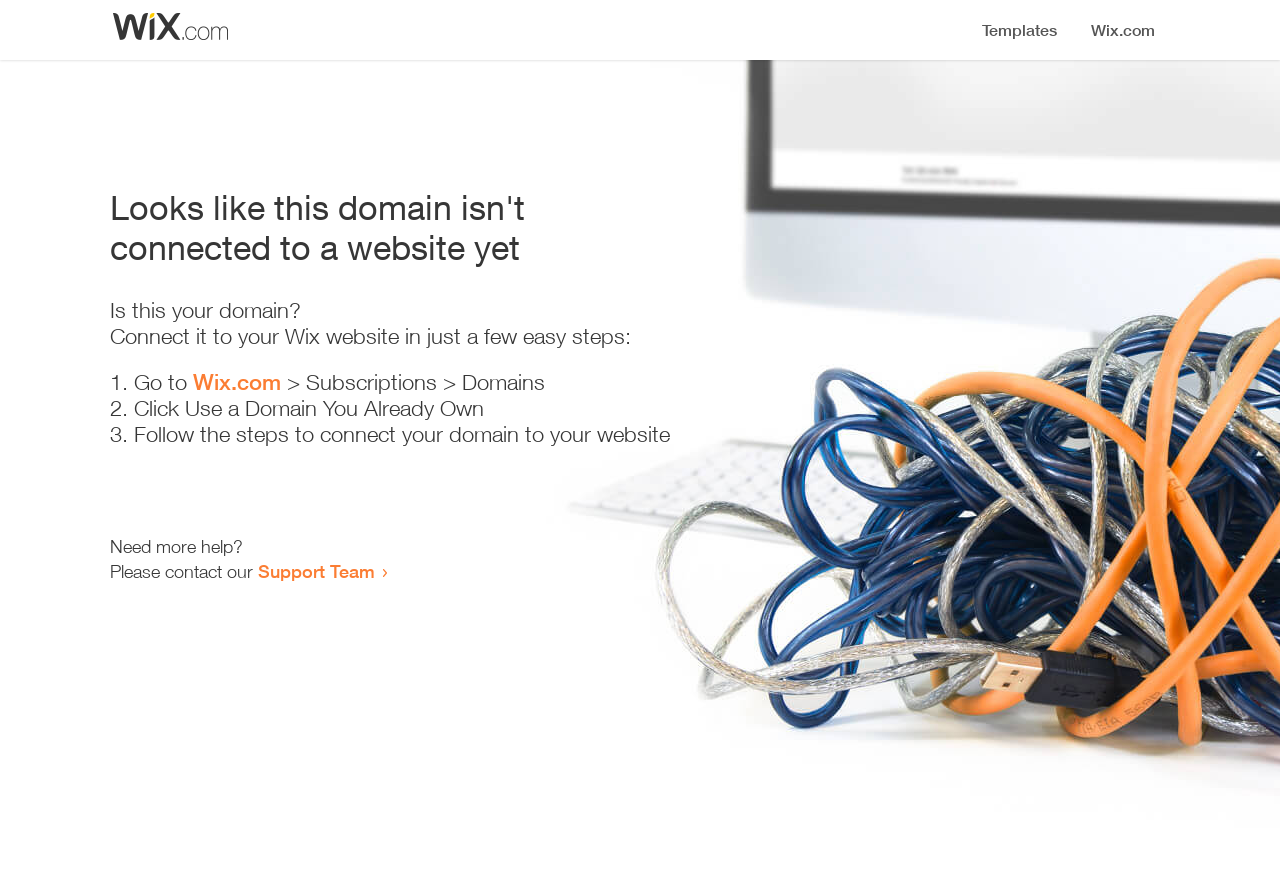Where can the user get more help? Please answer the question using a single word or phrase based on the image.

Support Team